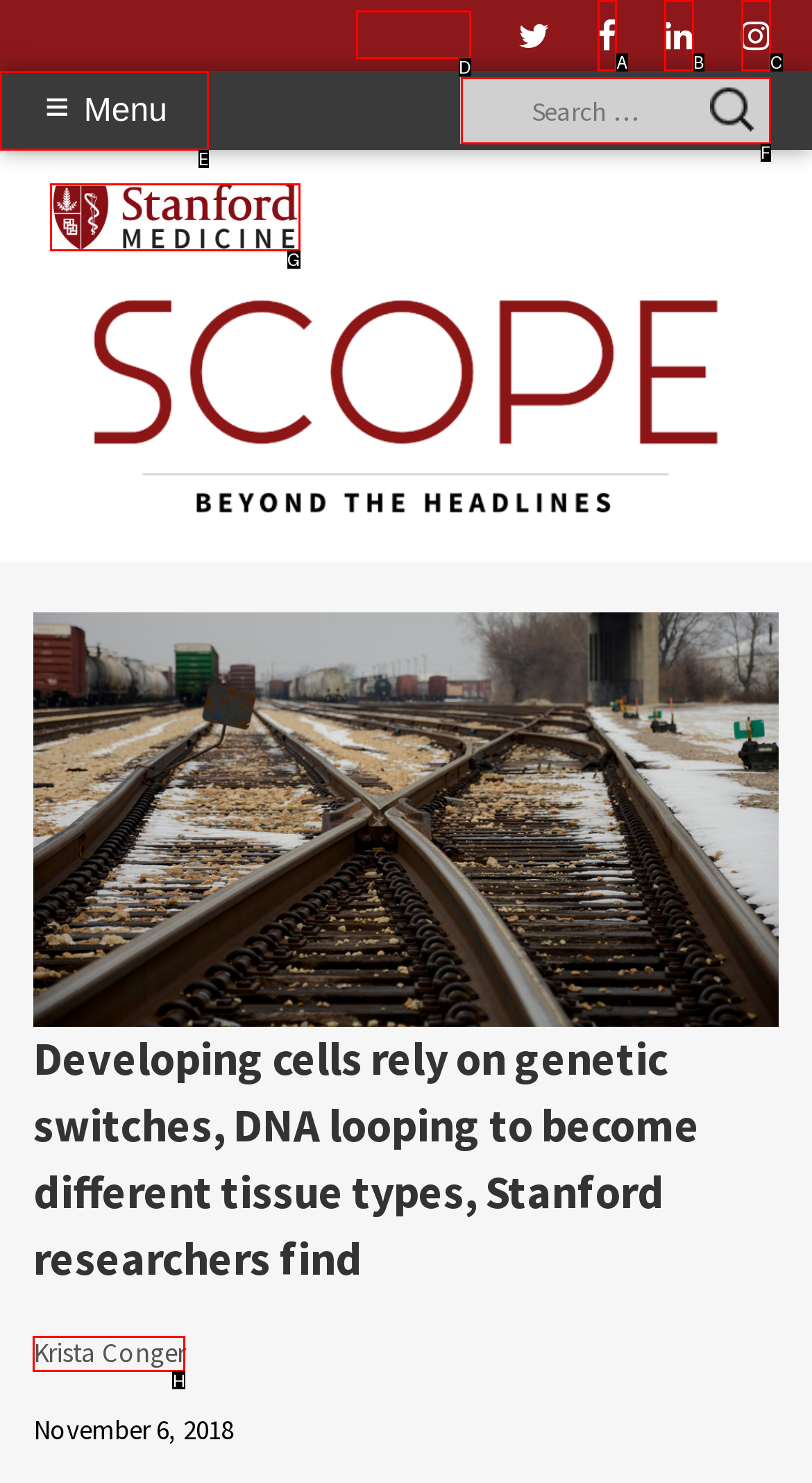Select the HTML element to finish the task: go to contact us page Reply with the letter of the correct option.

None